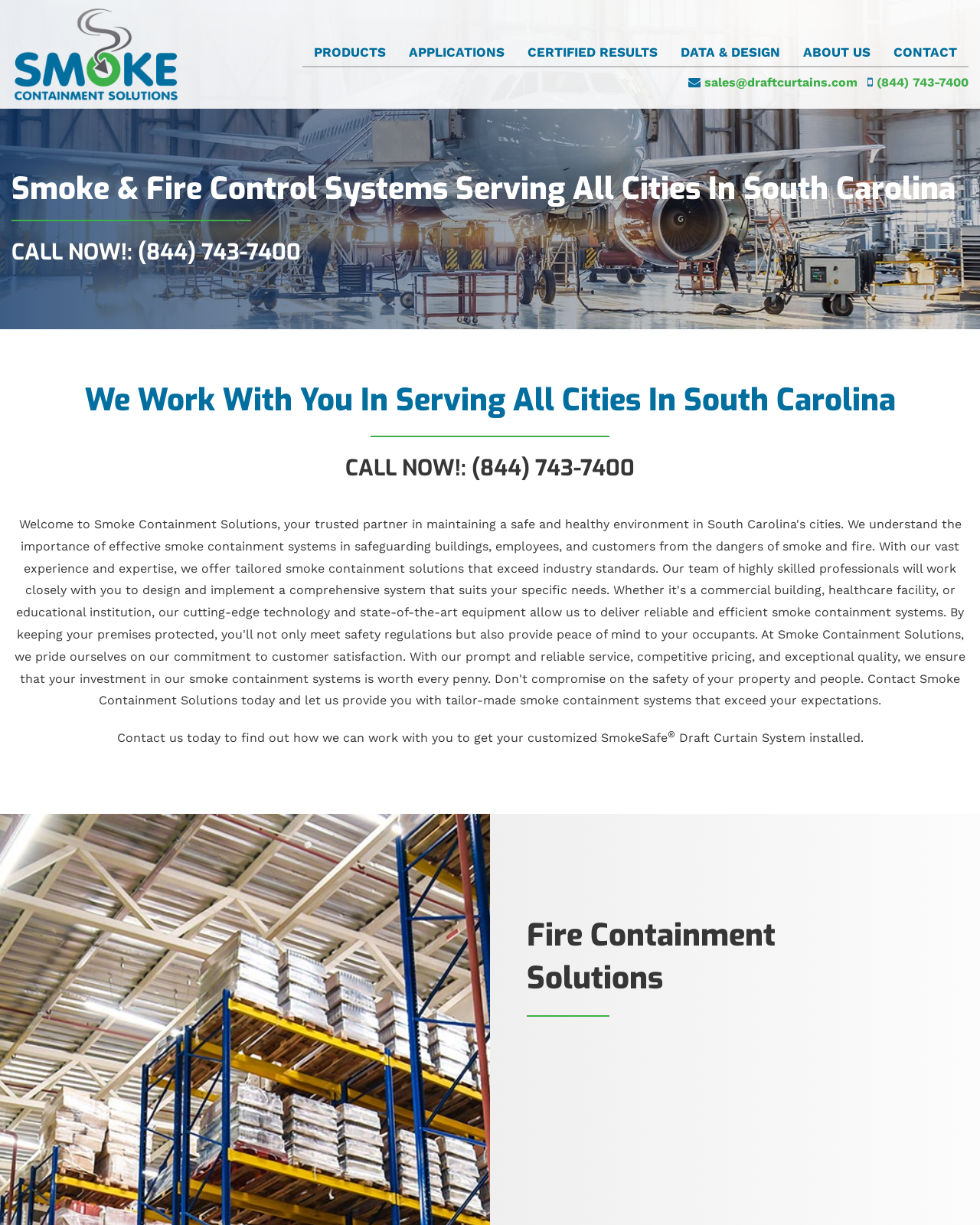Use one word or a short phrase to answer the question provided: 
What is the company's phone number?

(844) 743-7400